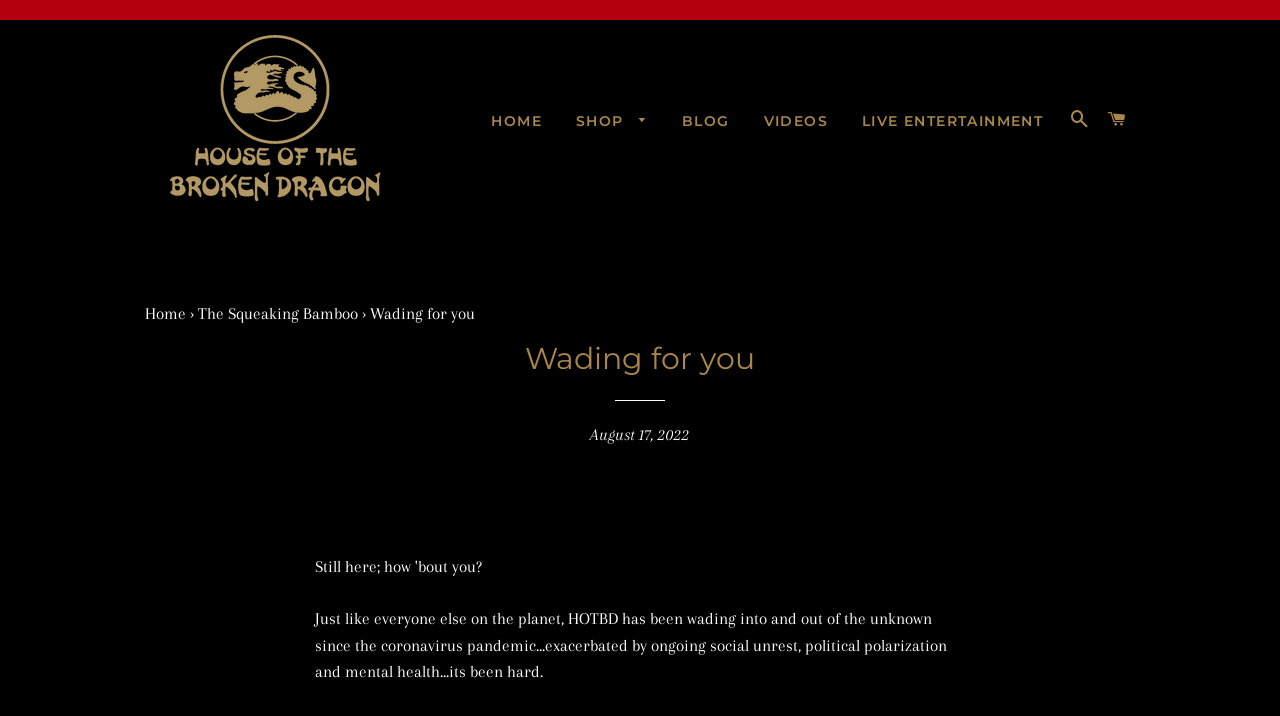Locate the bounding box coordinates of the element that needs to be clicked to carry out the instruction: "go to home page". The coordinates should be given as four float numbers ranging from 0 to 1, i.e., [left, top, right, bottom].

[0.113, 0.049, 0.316, 0.288]